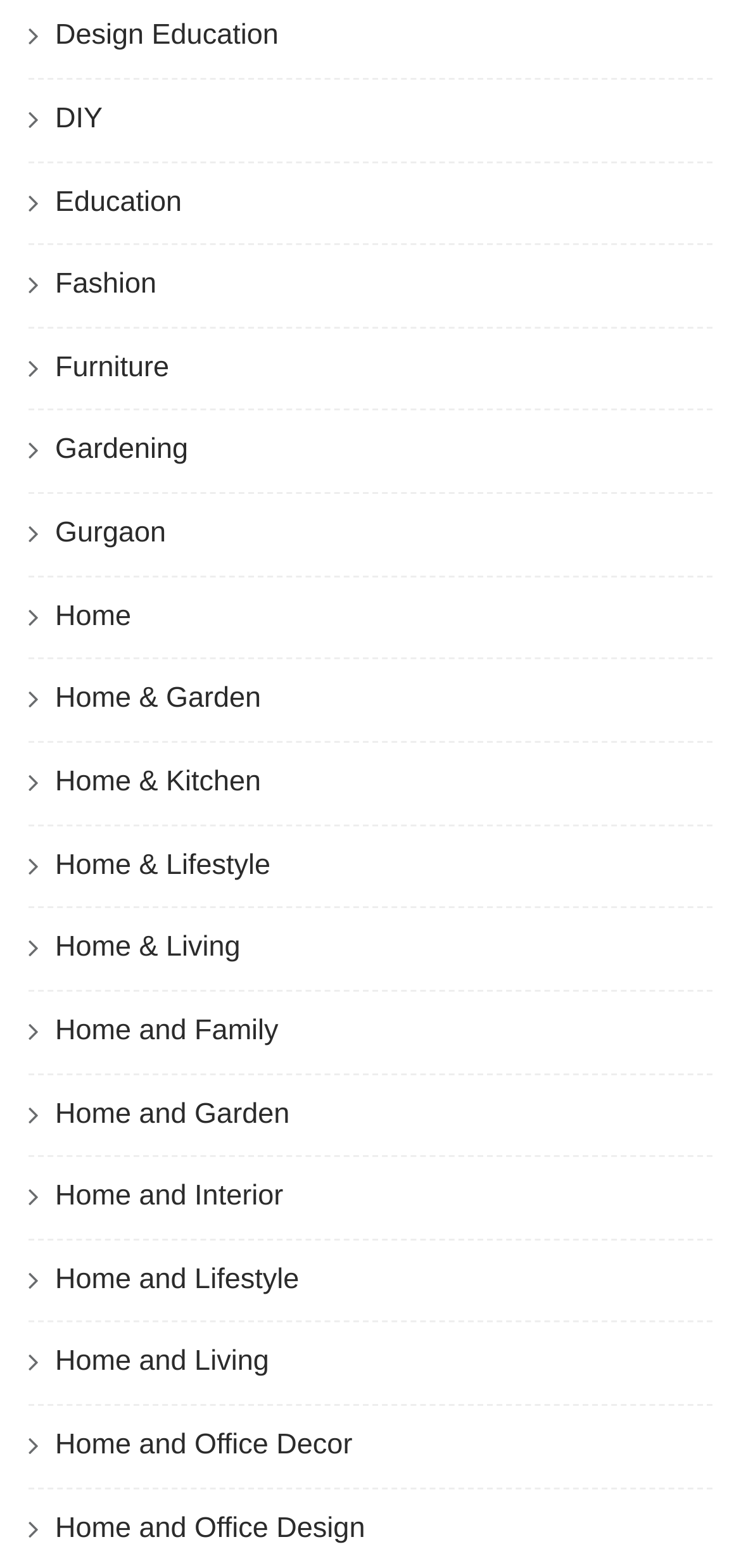From the webpage screenshot, predict the bounding box coordinates (top-left x, top-left y, bottom-right x, bottom-right y) for the UI element described here: Home and Family

[0.074, 0.647, 0.376, 0.667]